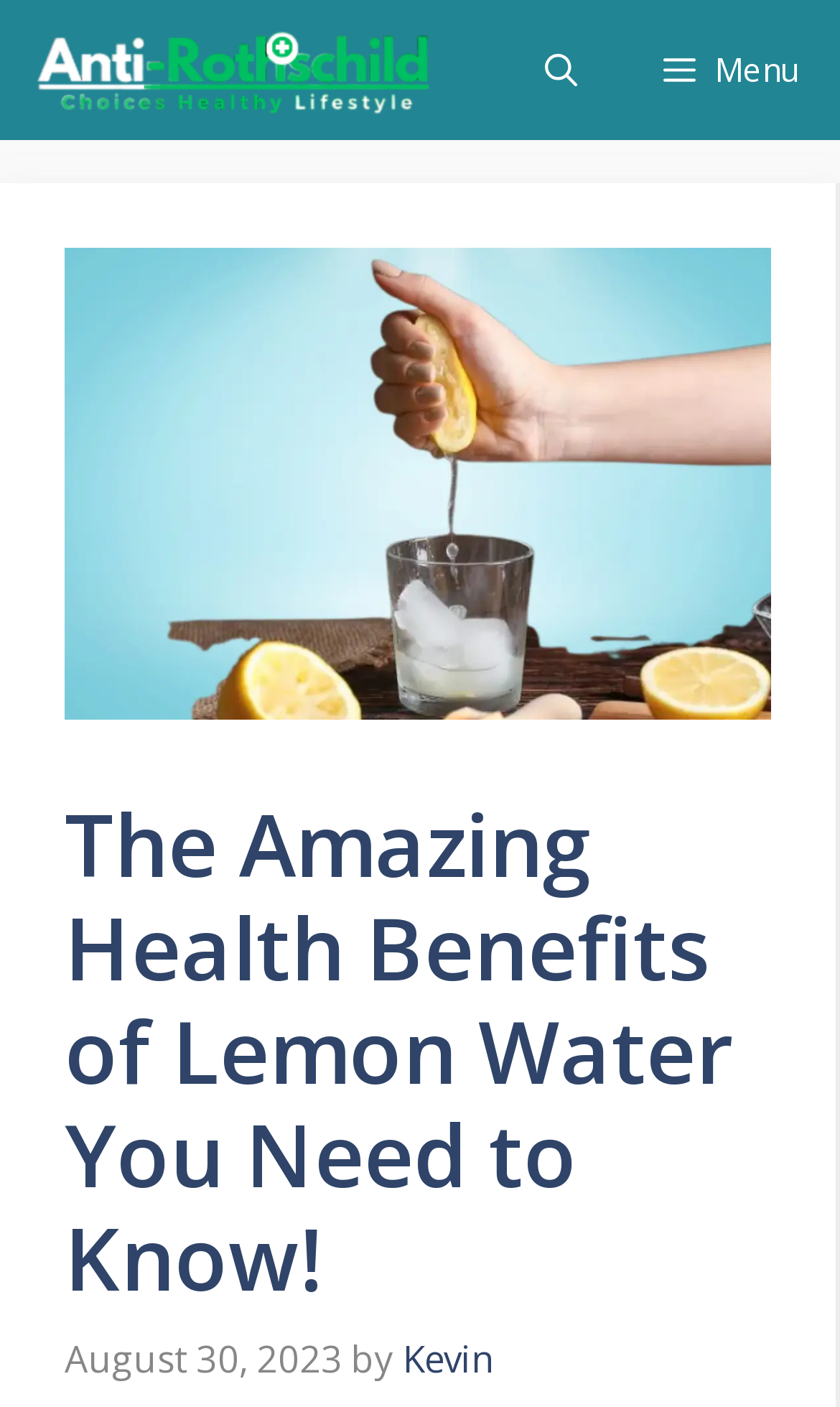Illustrate the webpage's structure and main components comprehensively.

The webpage is about the health benefits of lemon water, as indicated by the title "The Amazing Health Benefits of Lemon Water You Need to Know!" at the top of the page. 

At the very top, there is a navigation bar that spans the entire width of the page, containing a link on the left side and two buttons on the right side, one labeled "Menu" and the other "Open search". 

Below the navigation bar, there is a large image that takes up most of the width of the page, with a header section below it. The header section contains the title of the webpage, "The Amazing Health Benefits of Lemon Water You Need to Know!", in a large font size. 

Underneath the title, there is a section that displays the publication date, "August 30, 2023", and the author's name, "Kevin", on the same line, with the author's name being a clickable link.